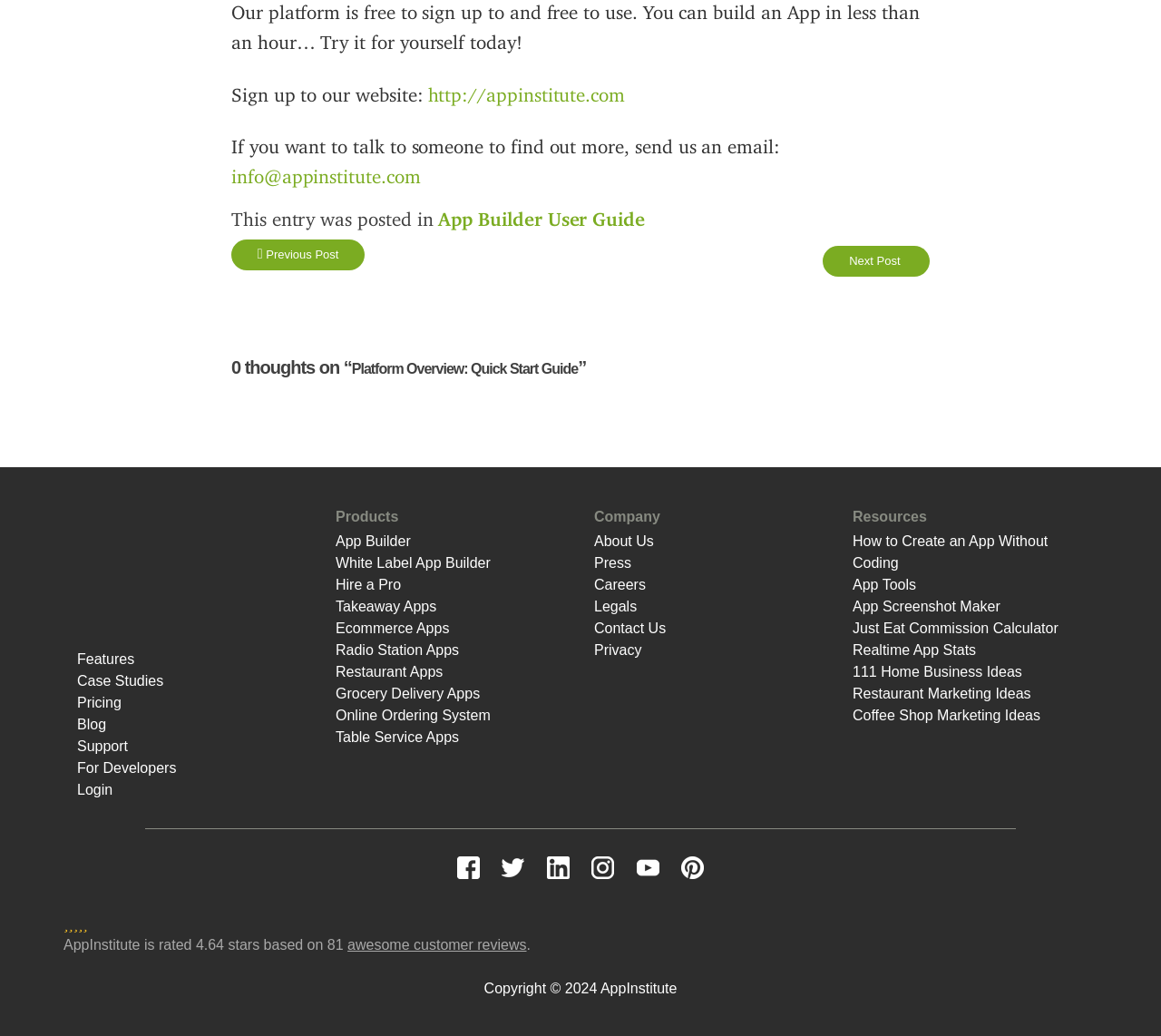Please predict the bounding box coordinates of the element's region where a click is necessary to complete the following instruction: "Sign up to the website". The coordinates should be represented by four float numbers between 0 and 1, i.e., [left, top, right, bottom].

[0.368, 0.08, 0.538, 0.103]